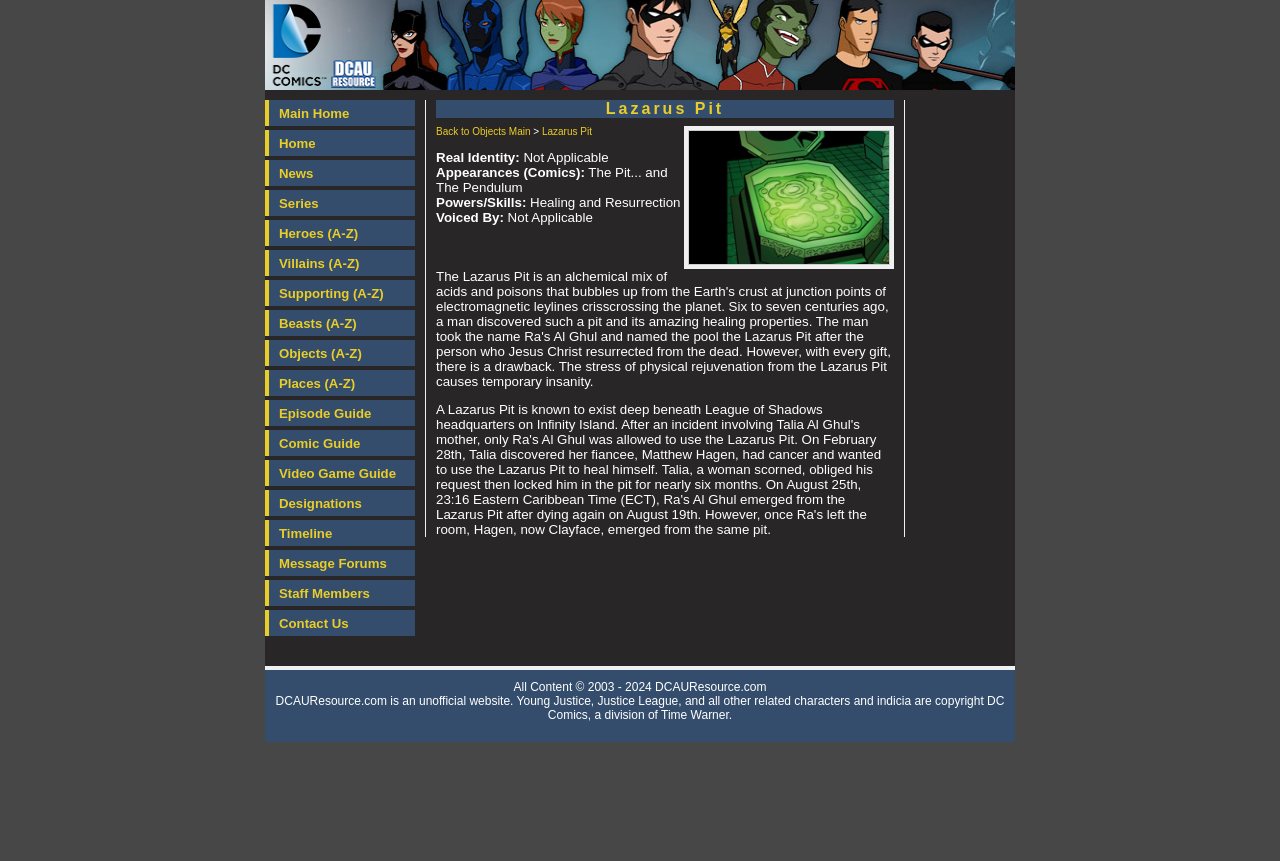Identify the bounding box coordinates of the region that should be clicked to execute the following instruction: "Read the 'Lazarus Pit' description".

[0.341, 0.116, 0.698, 0.137]